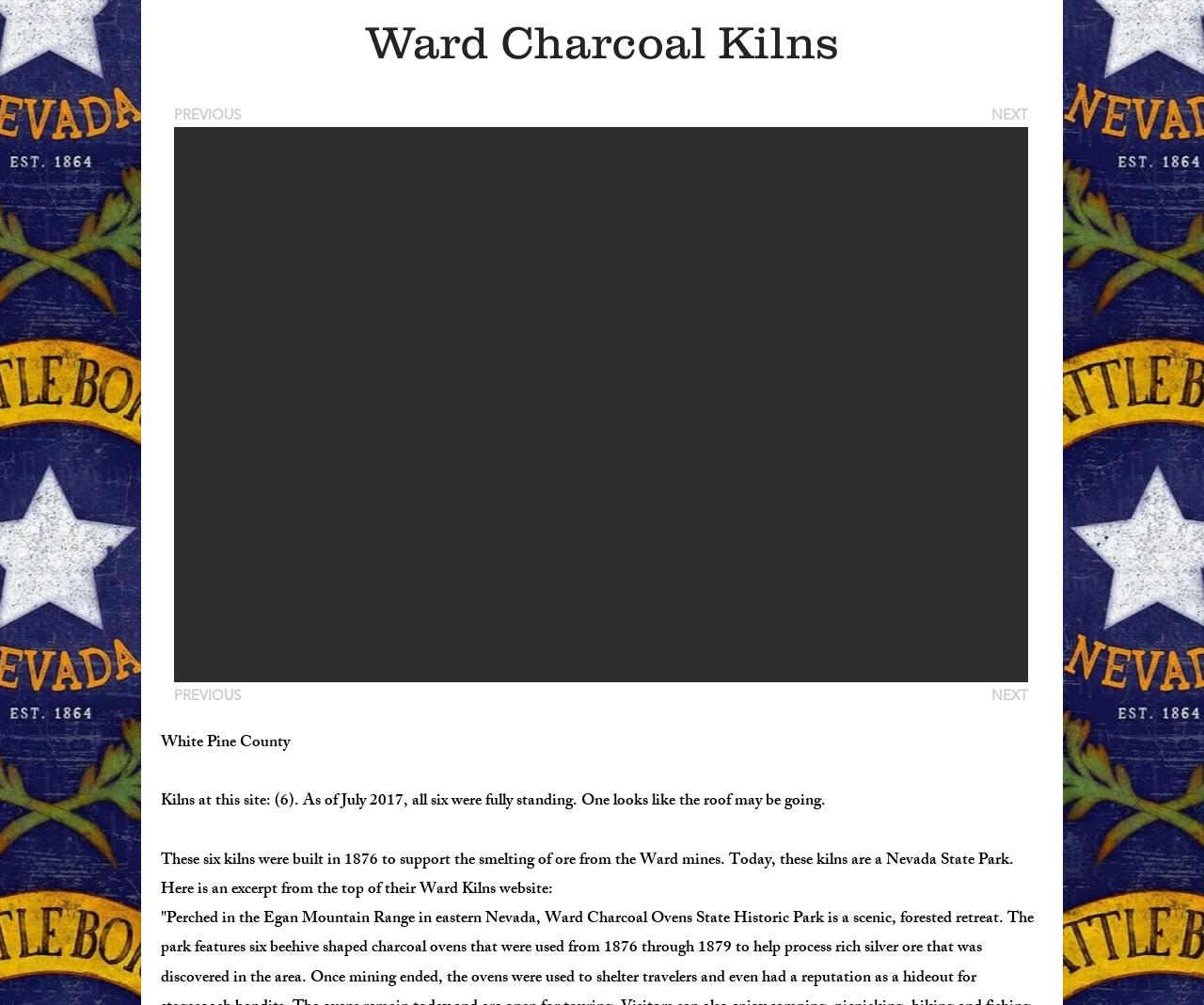Please provide a short answer using a single word or phrase for the question:
What is the current status of the kilns?

Fully standing